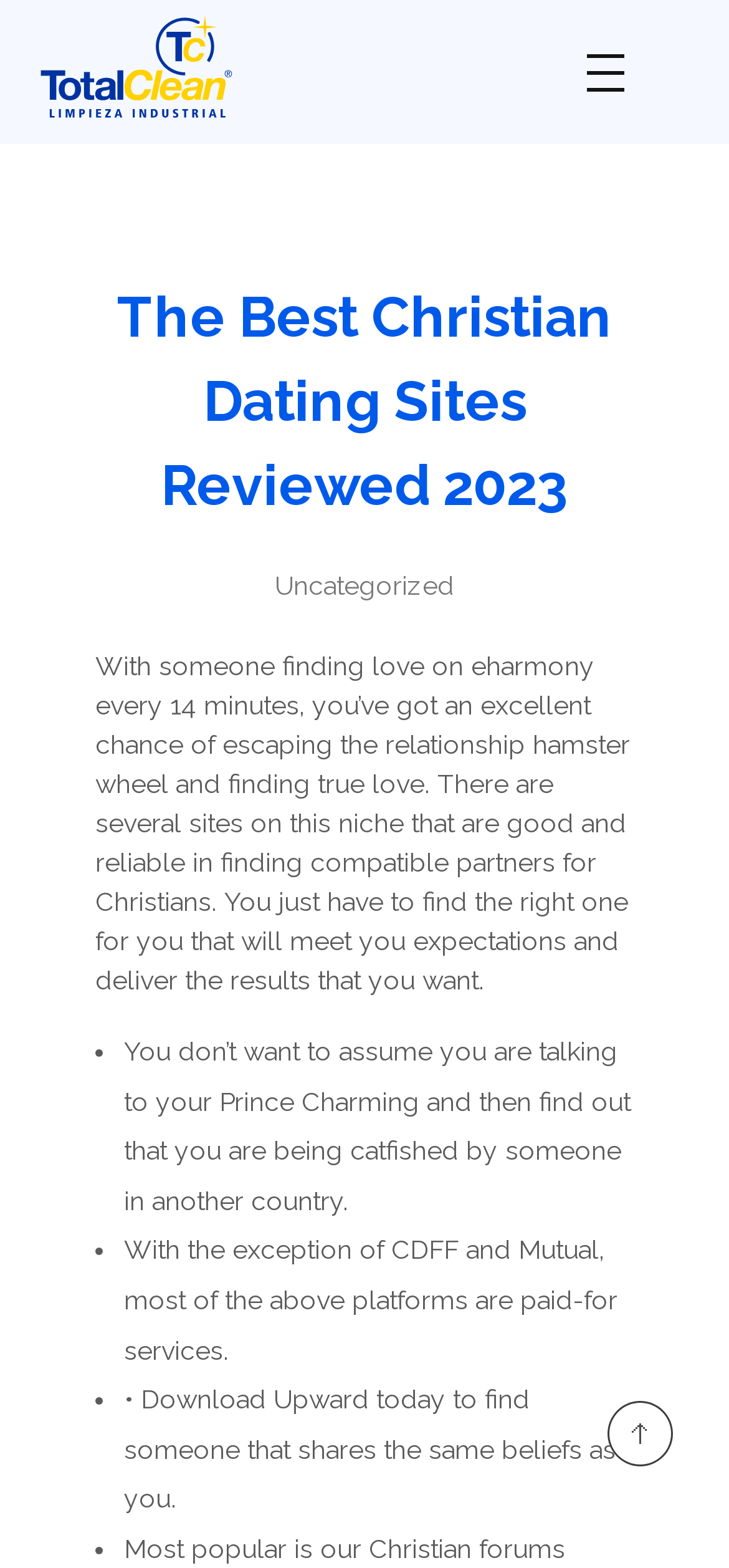Locate the UI element described as follows: "Total Clean". Return the bounding box coordinates as four float numbers between 0 and 1 in the order [left, top, right, bottom].

[0.049, 0.074, 0.387, 0.109]